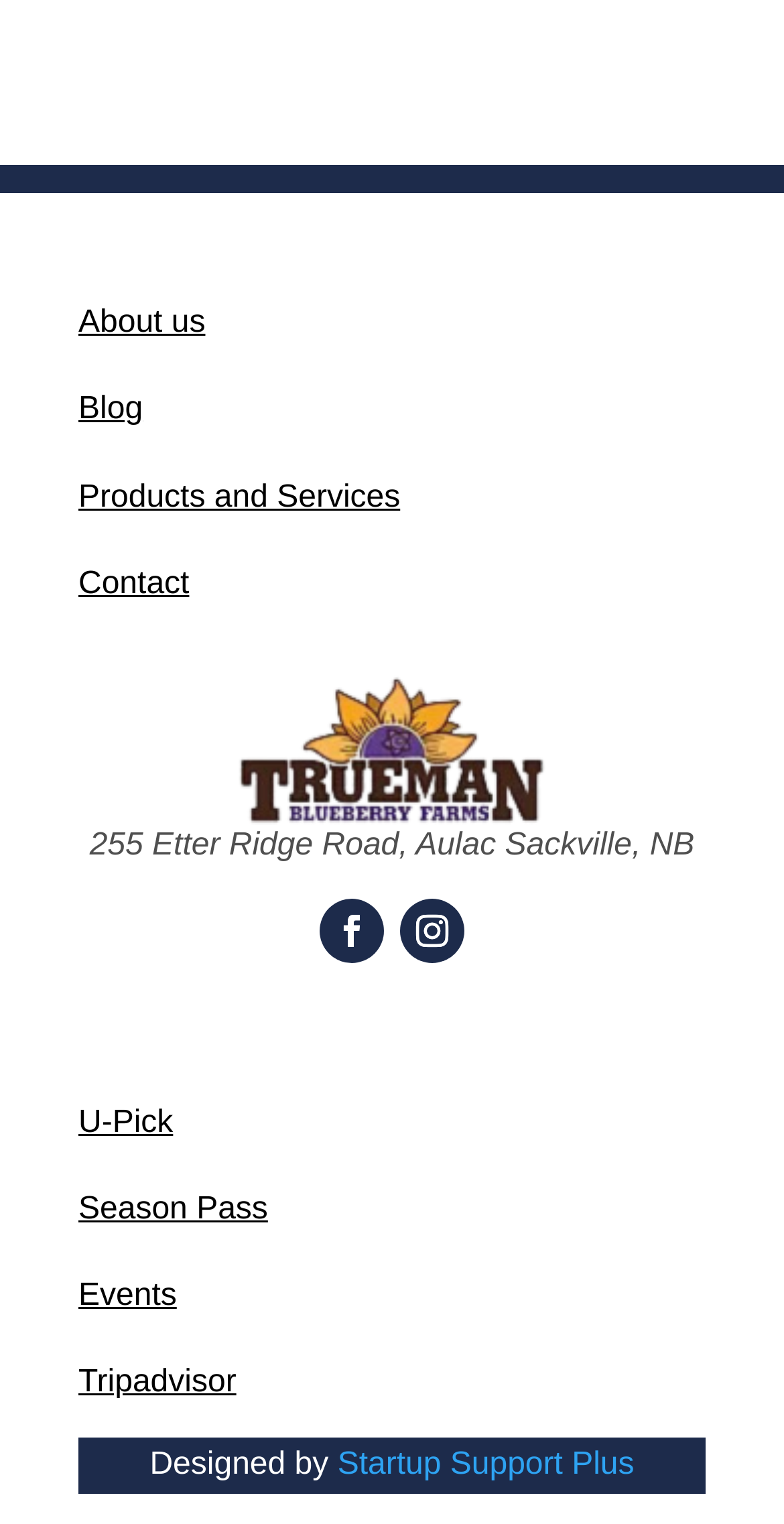Who designed the website?
Look at the image and answer with only one word or phrase.

Startup Support Plus